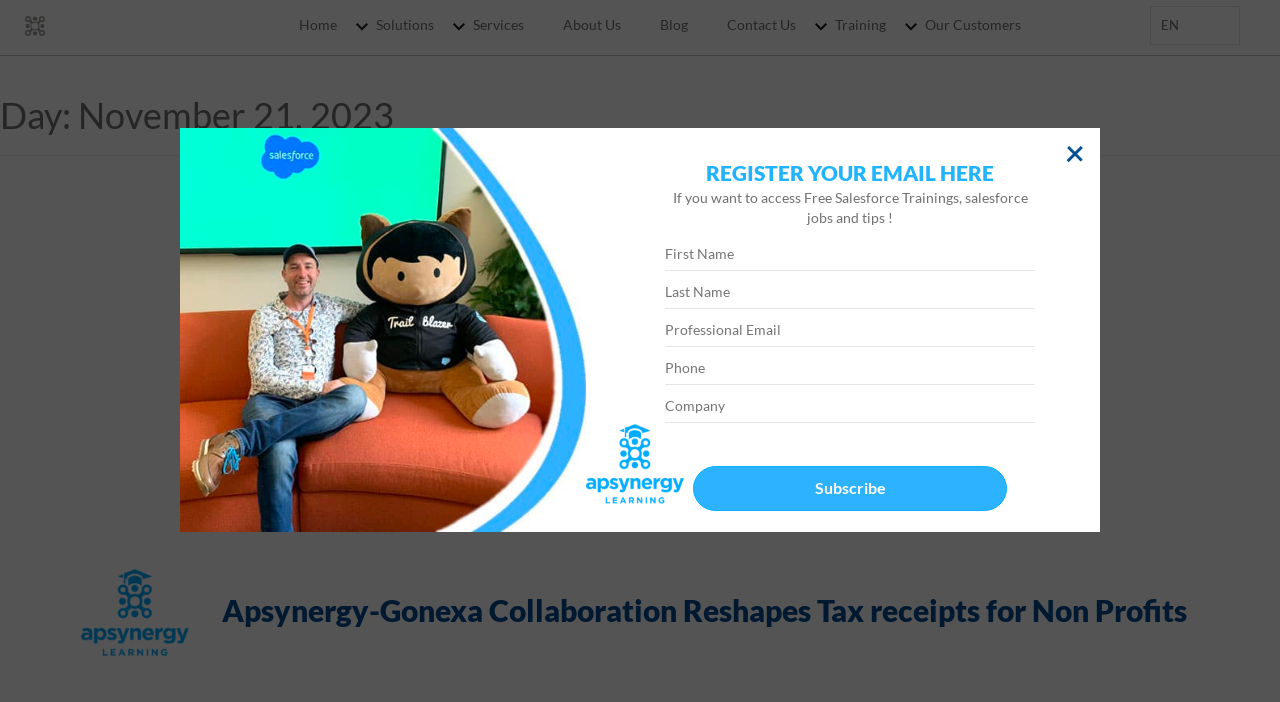Please identify the bounding box coordinates of the region to click in order to complete the task: "Click on the 'Entries feed' link". The coordinates must be four float numbers between 0 and 1, specified as [left, top, right, bottom].

None